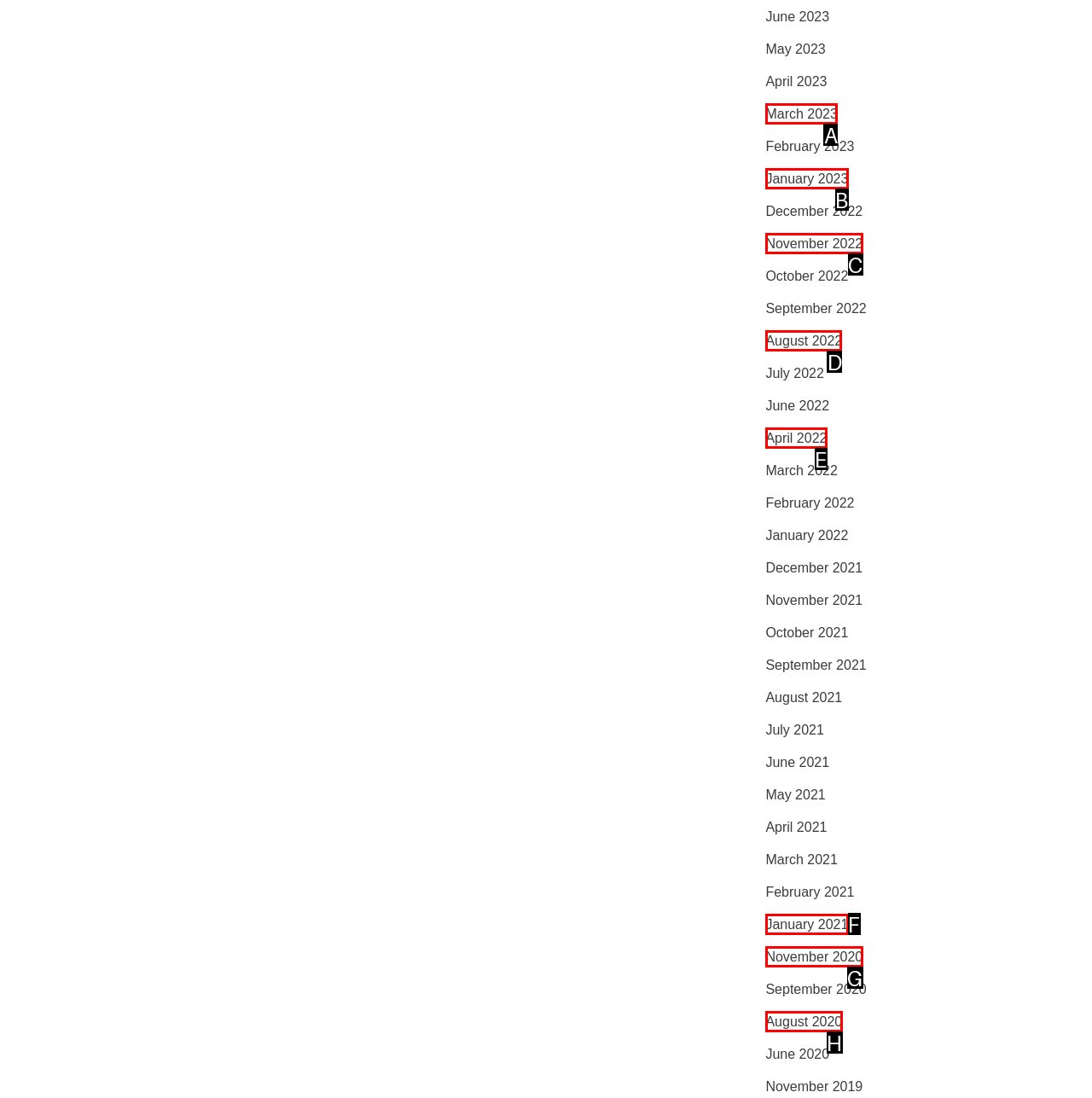Choose the letter of the UI element necessary for this task: Browse August 2022
Answer with the correct letter.

D